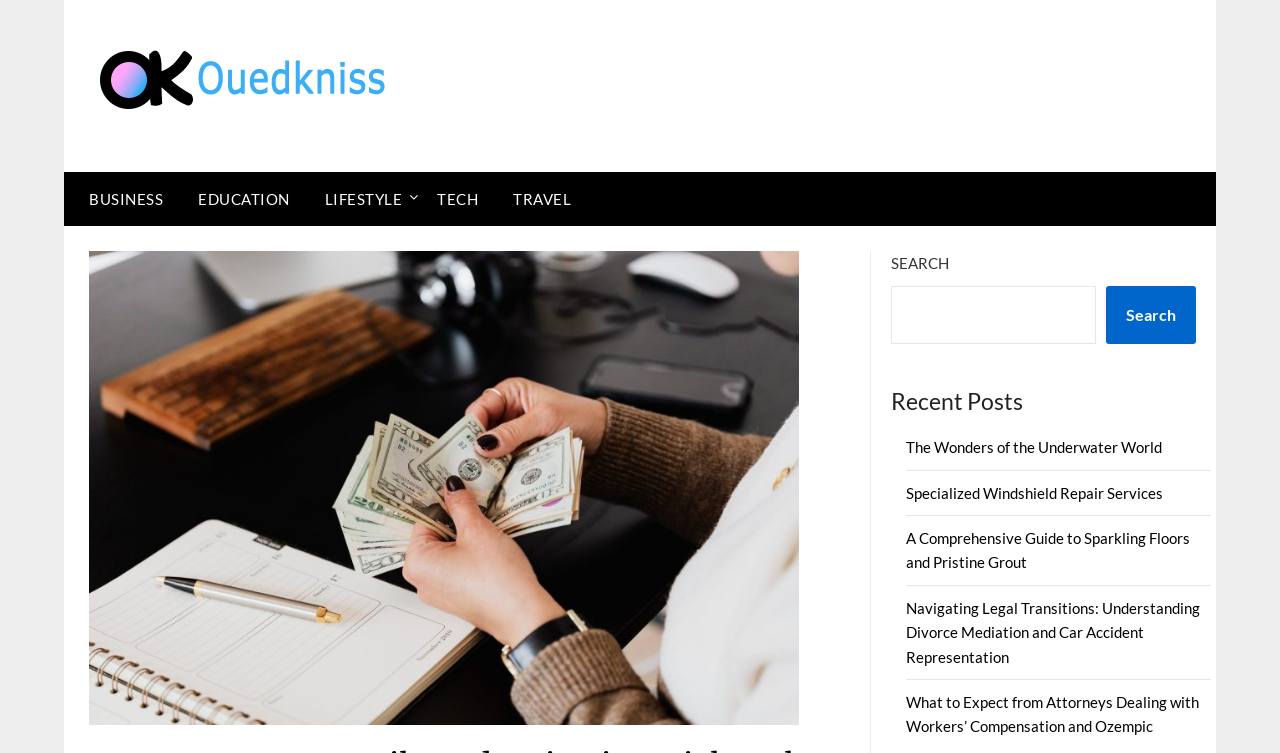What is the main title displayed on this webpage?

5 Arrange Your Family Budget in Financial Goal